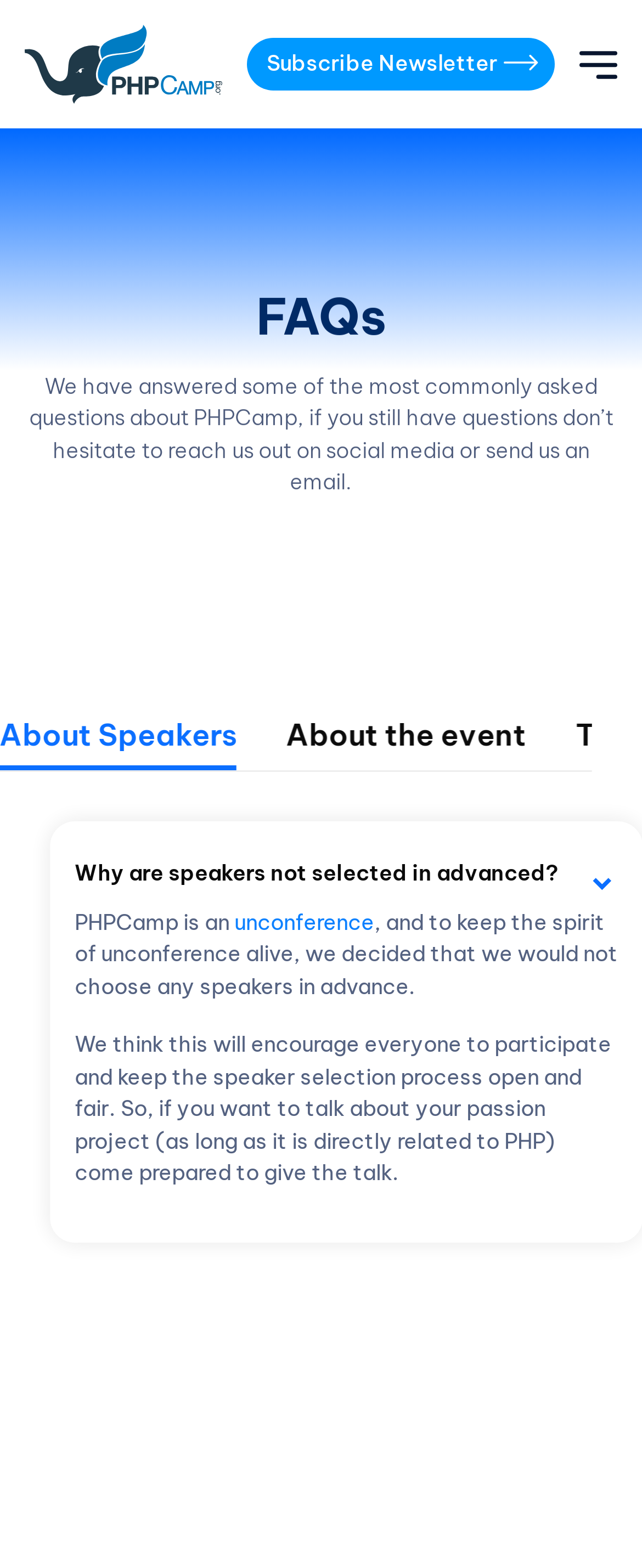Locate the UI element that matches the description About the event in the webpage screenshot. Return the bounding box coordinates in the format (top-left x, top-left y, bottom-right x, bottom-right y), with values ranging from 0 to 1.

[0.485, 0.449, 0.859, 0.491]